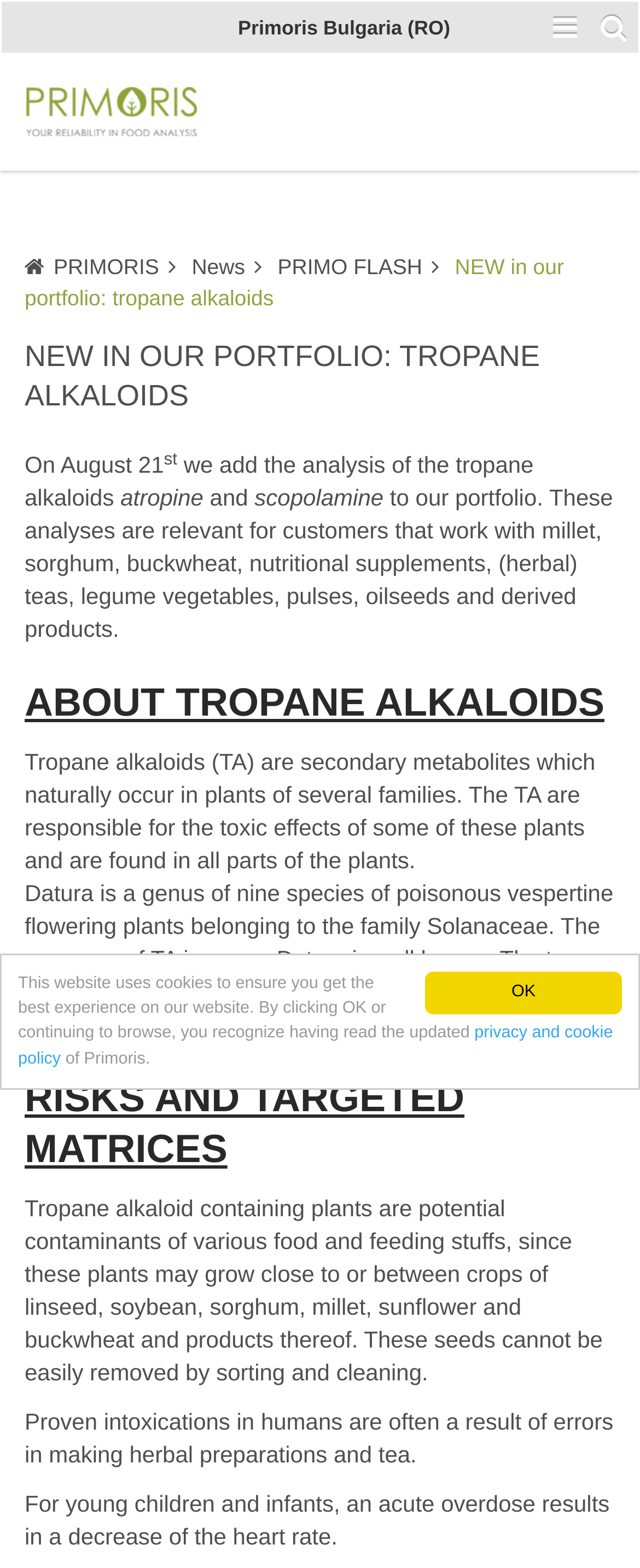Please find the bounding box for the UI component described as follows: "PRIMO FLASH".

[0.429, 0.162, 0.665, 0.178]